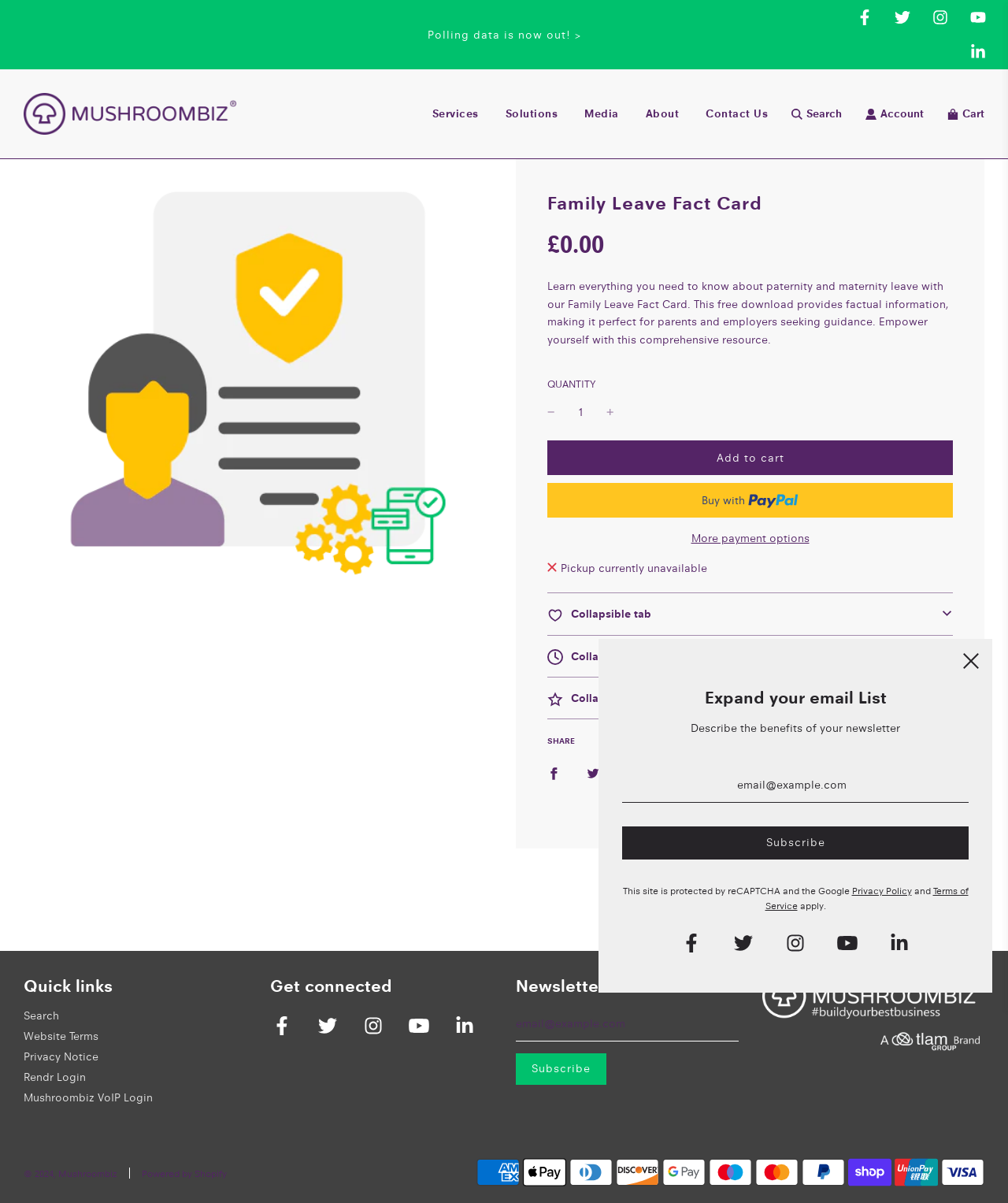How can you share the webpage?
Offer a detailed and full explanation in response to the question.

I found the sharing options by looking at the section where the product details are displayed, and I saw links to share the webpage on Facebook, Twitter, and Pinterest.